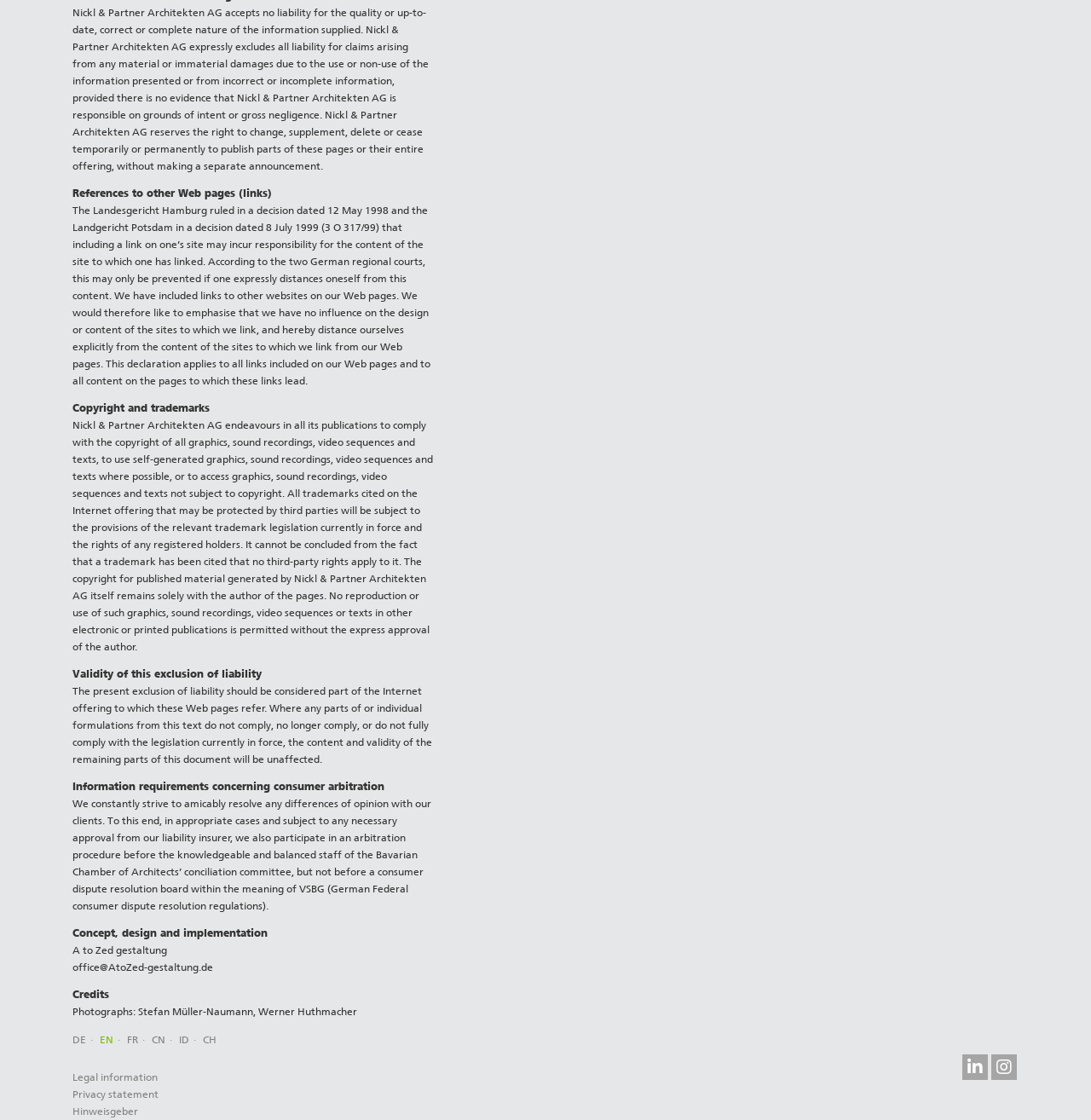Please provide a comprehensive answer to the question based on the screenshot: What social media platforms are linked to the website?

The website has links to two social media platforms, LinkedIn and Instagram, which can be accessed through the icons at the bottom of the webpage.